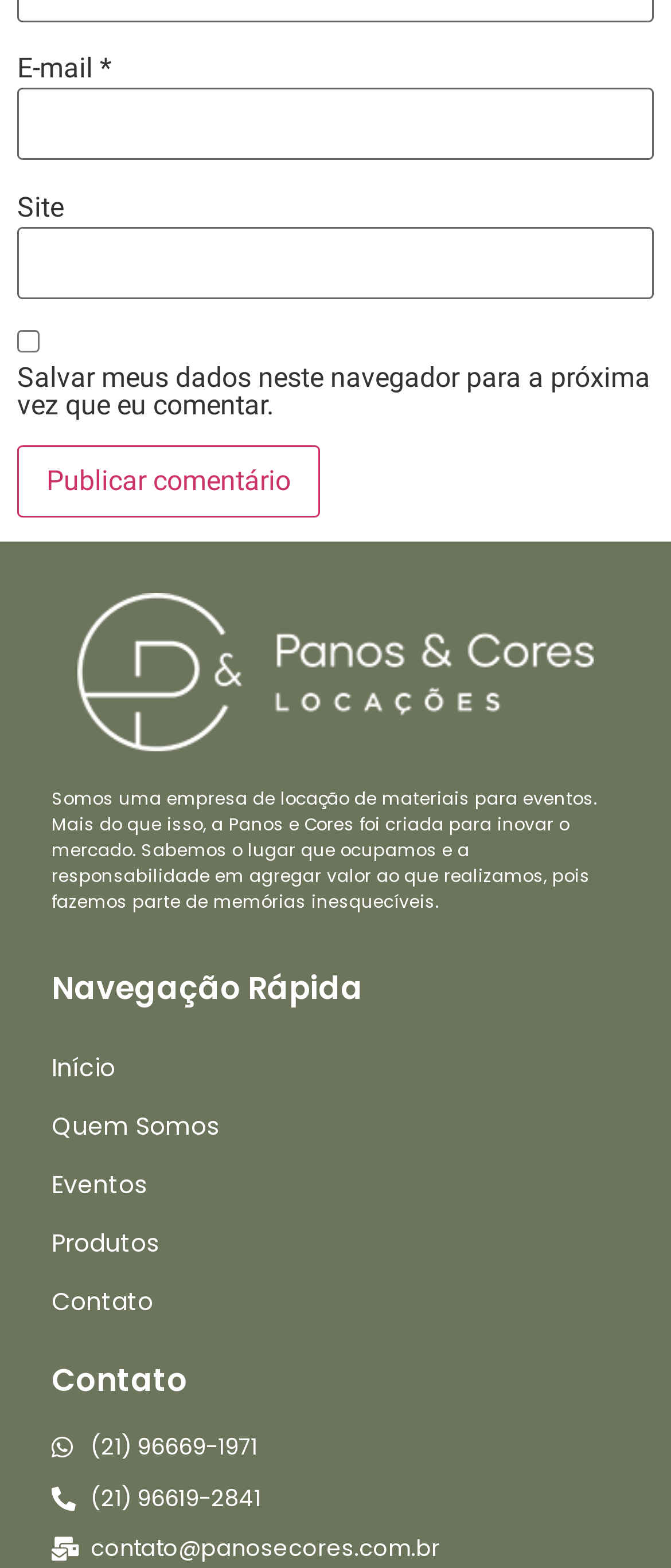Find the bounding box coordinates for the area that must be clicked to perform this action: "Contact via phone number (21) 96669-1971".

[0.135, 0.913, 0.383, 0.934]